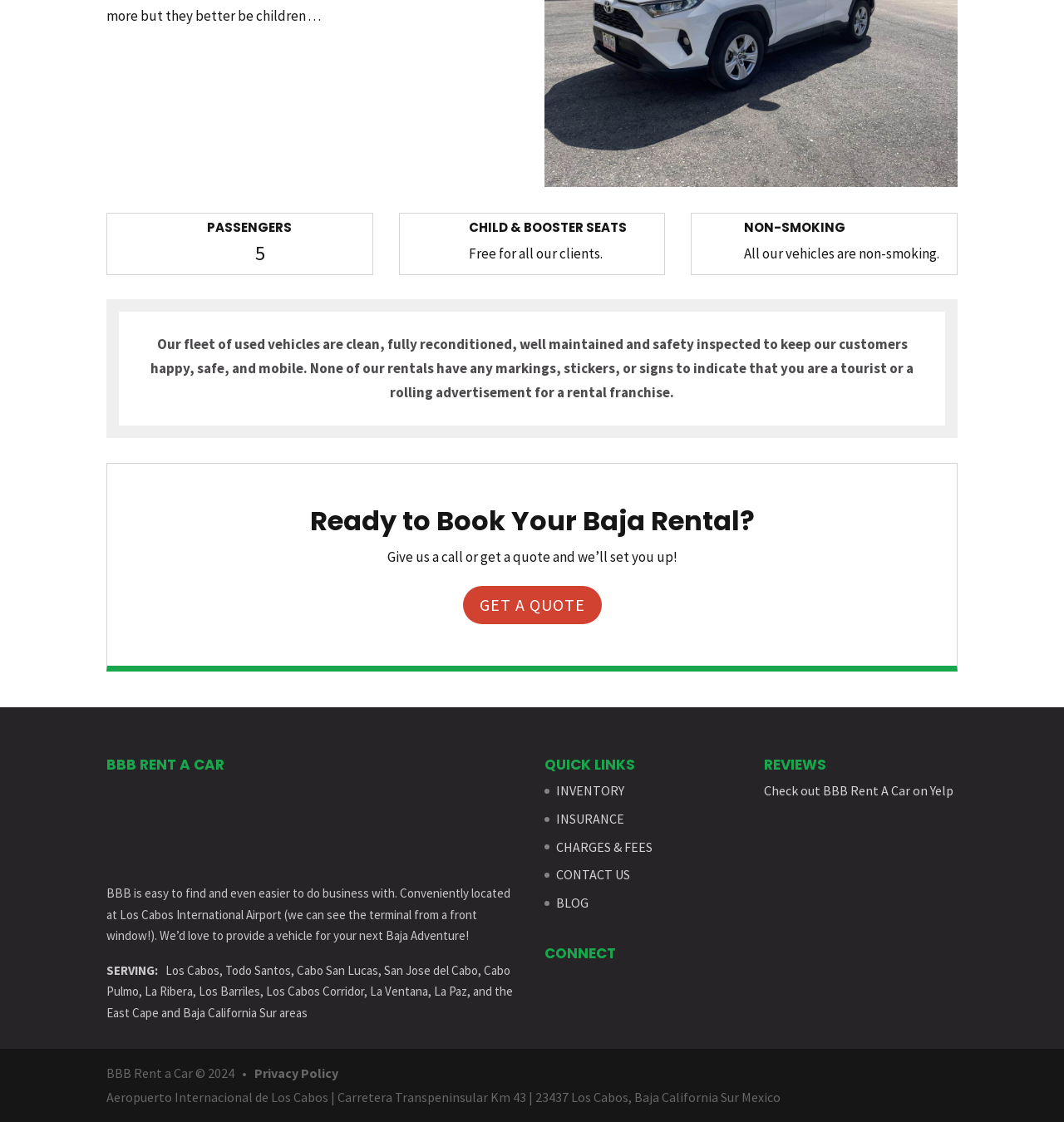What is the name of the car rental company? Based on the screenshot, please respond with a single word or phrase.

BBB Rent a Car